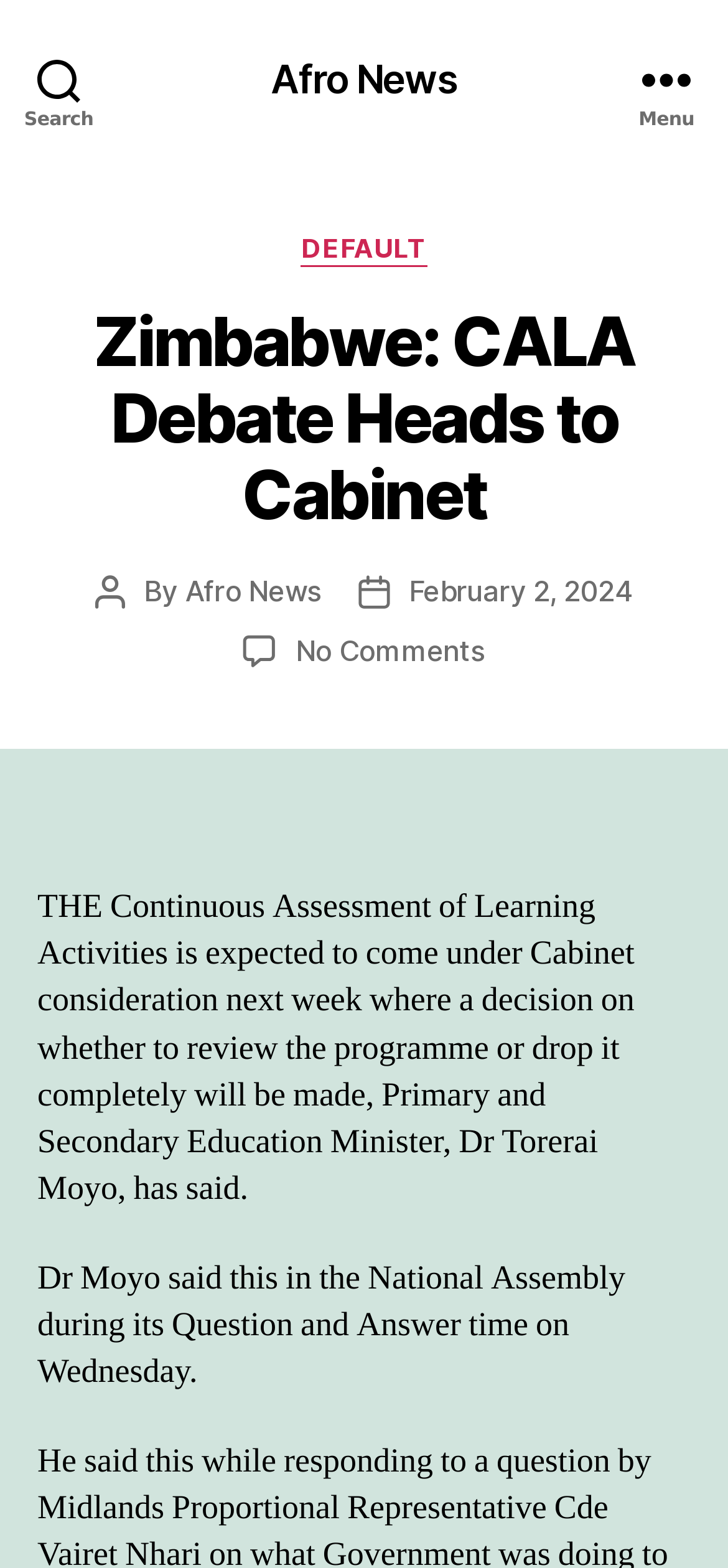Articulate a complete and detailed caption of the webpage elements.

The webpage appears to be a news article page. At the top, there is a search button on the left and a menu button on the right. Below the menu button, there is a header section that spans the entire width of the page. Within the header, there is a categories section on the left, a link to "DEFAULT" in the middle, and a heading that reads "Zimbabwe: CALA Debate Heads to Cabinet" on the right.

Below the header, there is a section that displays information about the post, including the author, "Afro News", and the post date, "February 2, 2024". There is also a link to "No Comments on Zimbabwe: CALA Debate Heads to Cabinet" below the post information.

The main content of the page is a news article, which is divided into two paragraphs. The first paragraph discusses the Continuous Assessment of Learning Activities and its potential review or cancellation. The second paragraph provides additional context, stating that the information was shared by Dr. Torerai Moyo, the Primary and Secondary Education Minister, during a Question and Answer session in the National Assembly on Wednesday.